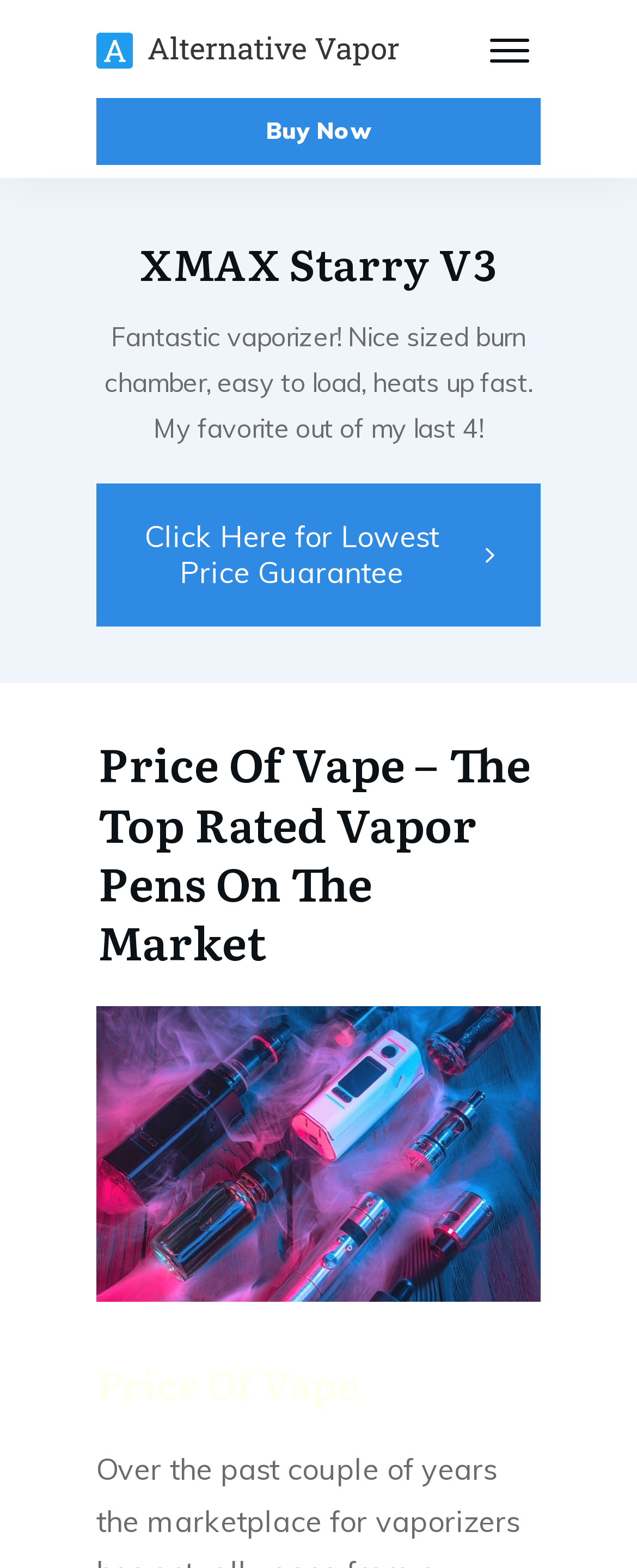What is the name of the vaporizer? Look at the image and give a one-word or short phrase answer.

XMAX Starry V3